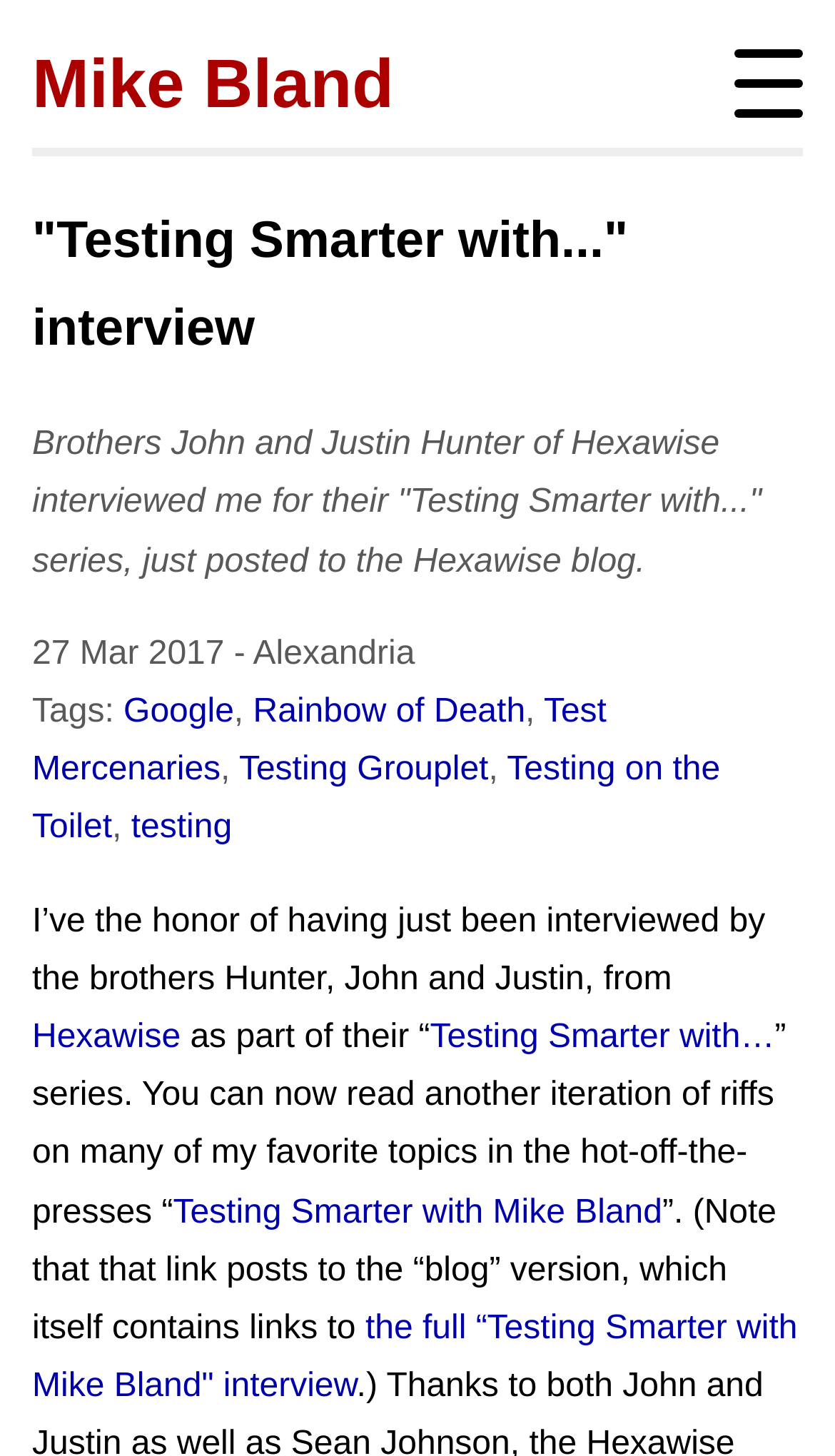Return the bounding box coordinates of the UI element that corresponds to this description: "Rainbow of Death". The coordinates must be given as four float numbers in the range of 0 and 1, [left, top, right, bottom].

[0.303, 0.477, 0.629, 0.502]